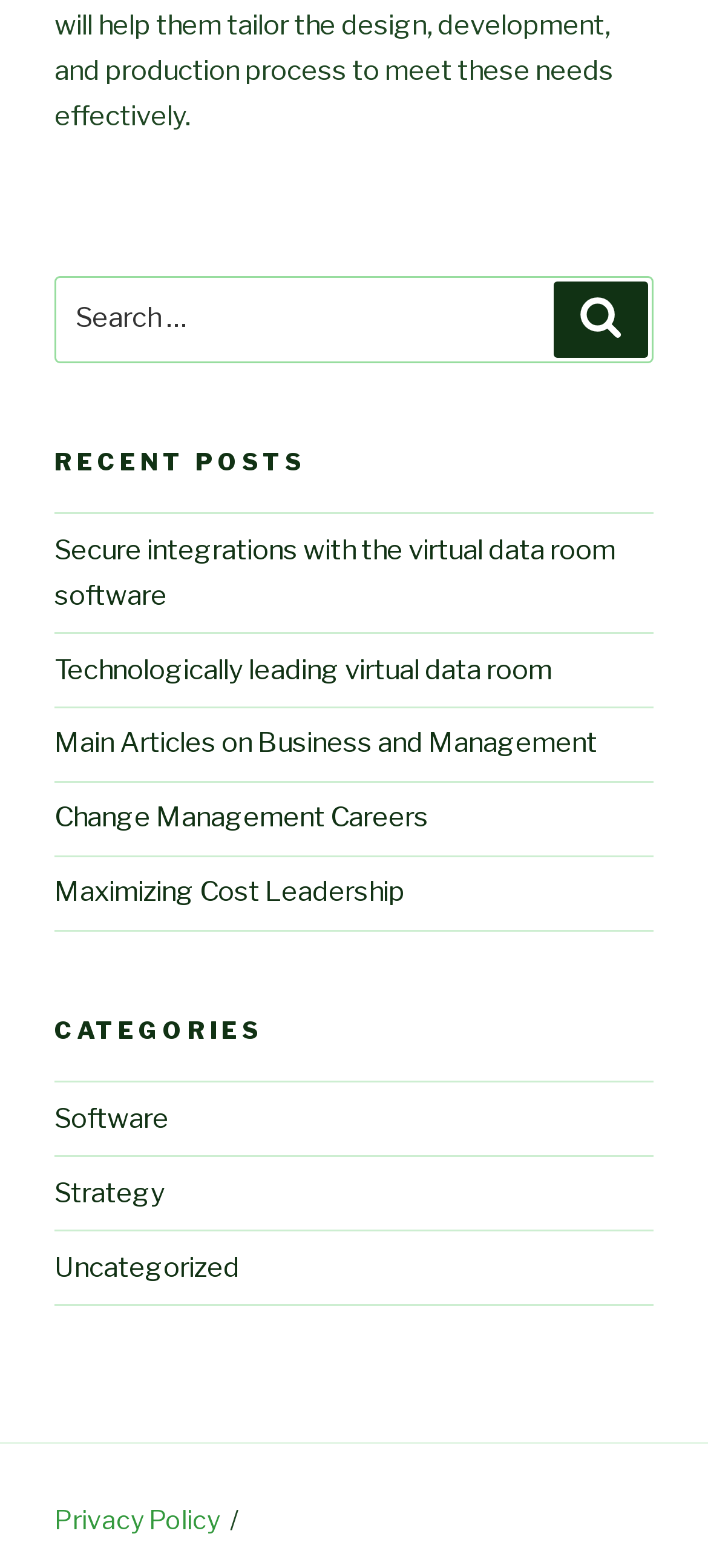Determine the bounding box coordinates for the HTML element mentioned in the following description: "Privacy Policy". The coordinates should be a list of four floats ranging from 0 to 1, represented as [left, top, right, bottom].

[0.077, 0.959, 0.31, 0.979]